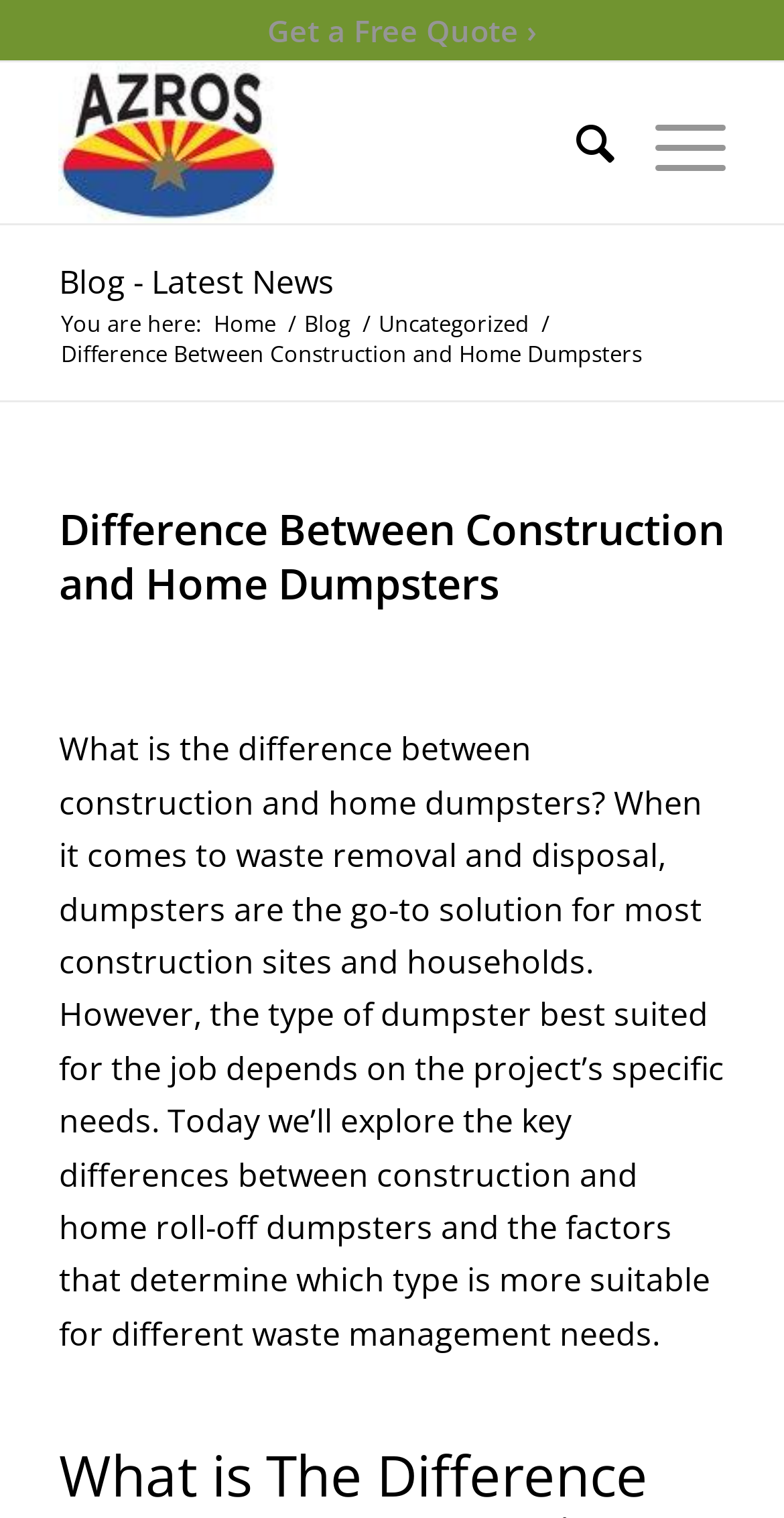Who is the author of the latest article?
Provide an in-depth and detailed answer to the question.

The author's name can be found below the heading of the article, next to the 'by' keyword. It is a link that leads to the author's profile or other articles written by the same author.